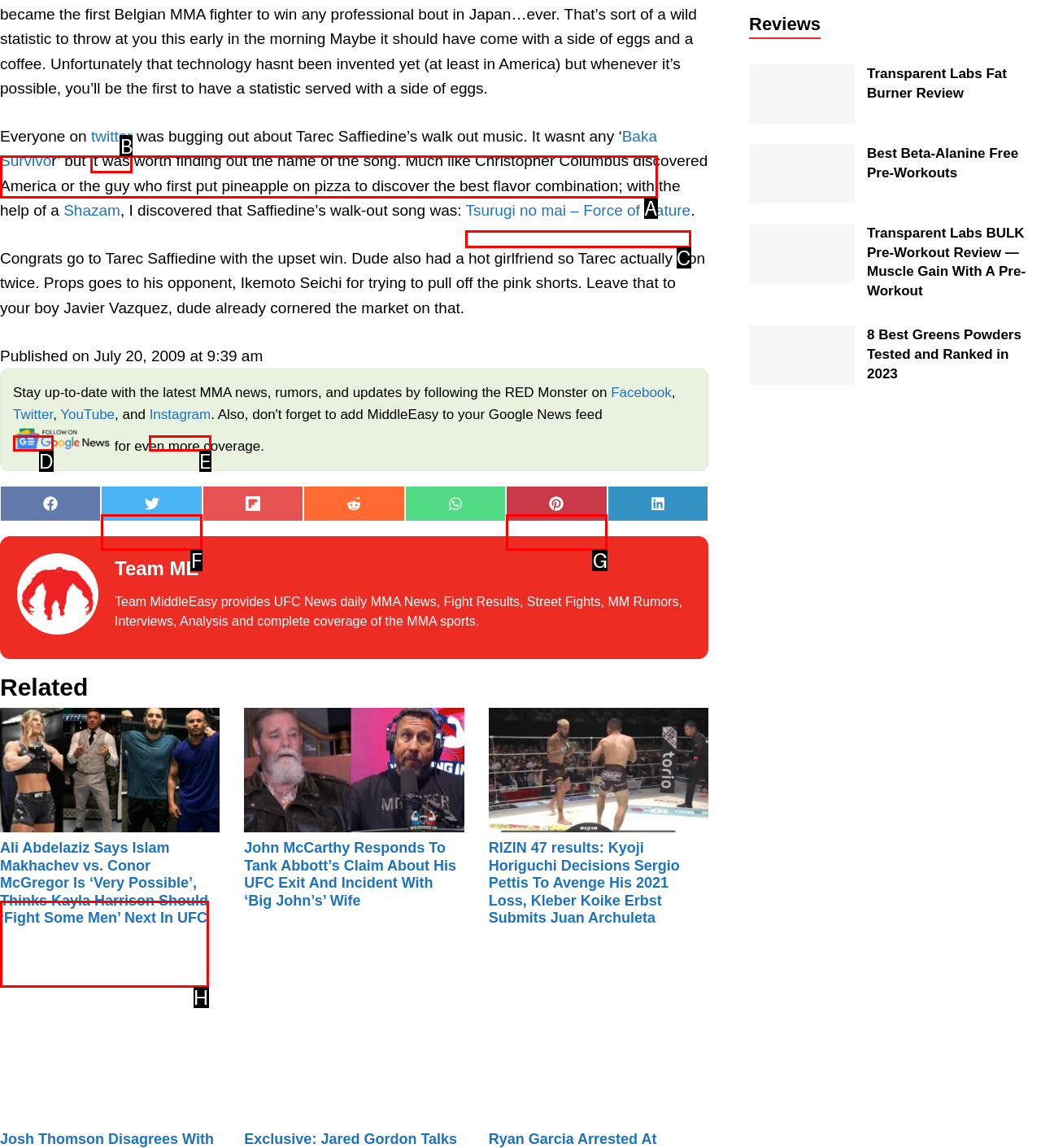Select the HTML element that matches the description: Instagram. Provide the letter of the chosen option as your answer.

E